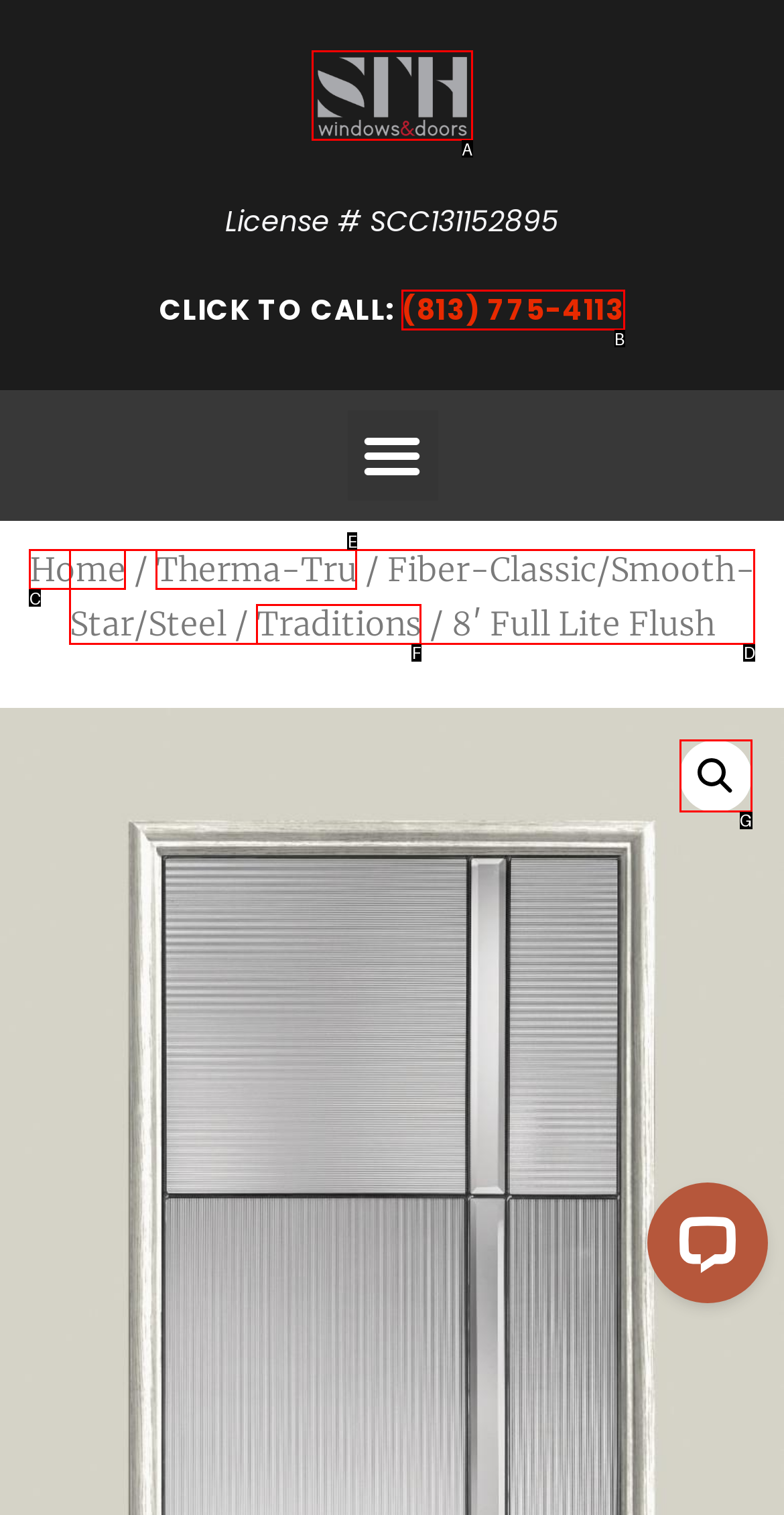Using the provided description: (813) 775-4113, select the HTML element that corresponds to it. Indicate your choice with the option's letter.

B